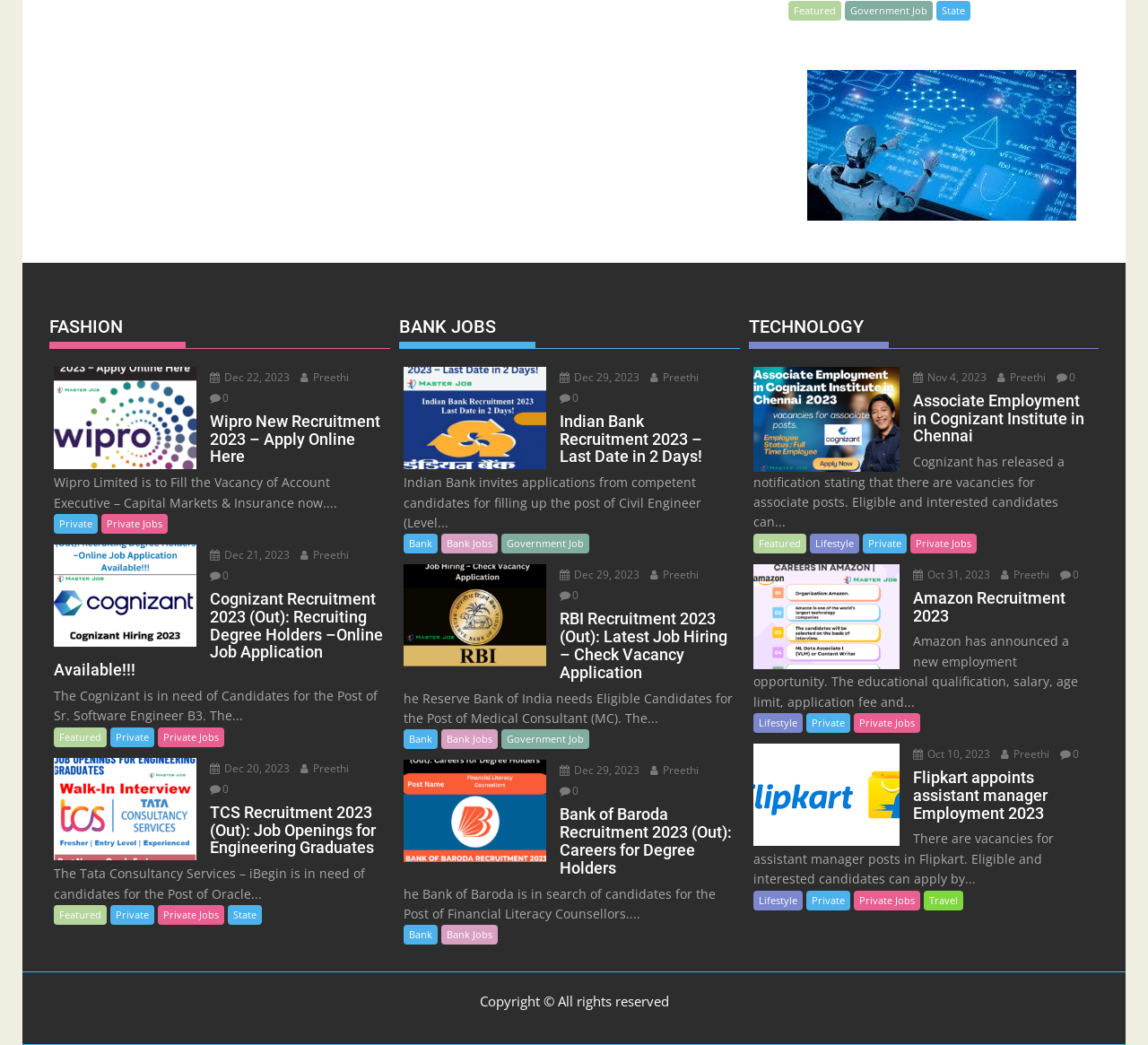Could you find the bounding box coordinates of the clickable area to complete this instruction: "Click on 'Wipro New Recruitment 2023 – Apply Online Here'"?

[0.047, 0.395, 0.336, 0.446]